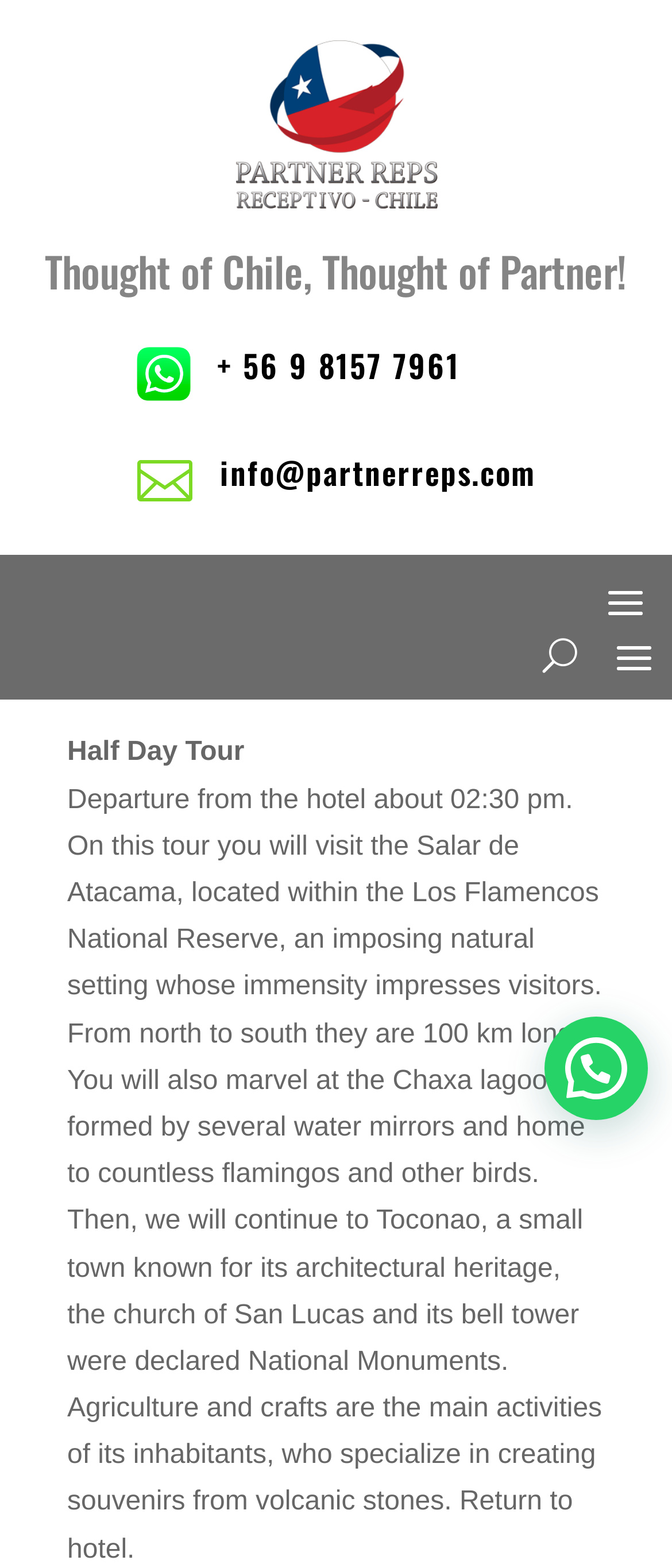Answer with a single word or phrase: 
What is the name of the town known for its architectural heritage?

Toconao